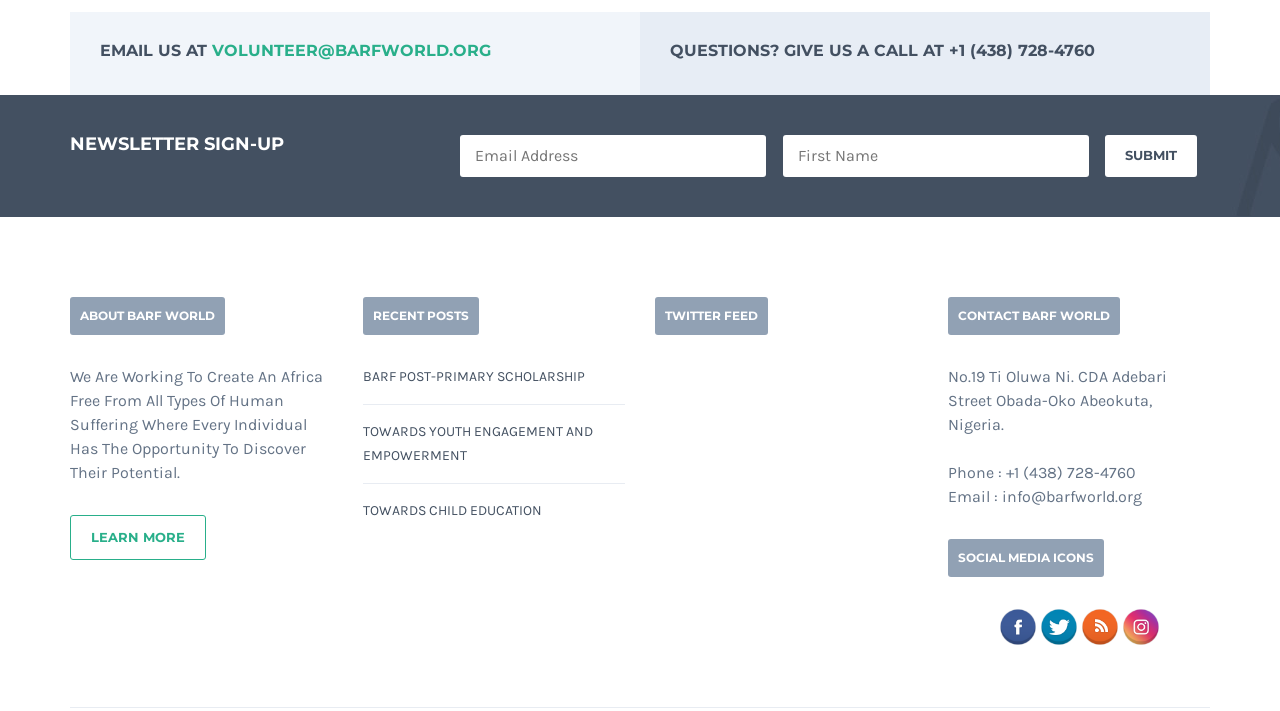Specify the bounding box coordinates of the element's area that should be clicked to execute the given instruction: "Visit BARF World on Facebook". The coordinates should be four float numbers between 0 and 1, i.e., [left, top, right, bottom].

[0.779, 0.866, 0.811, 0.893]